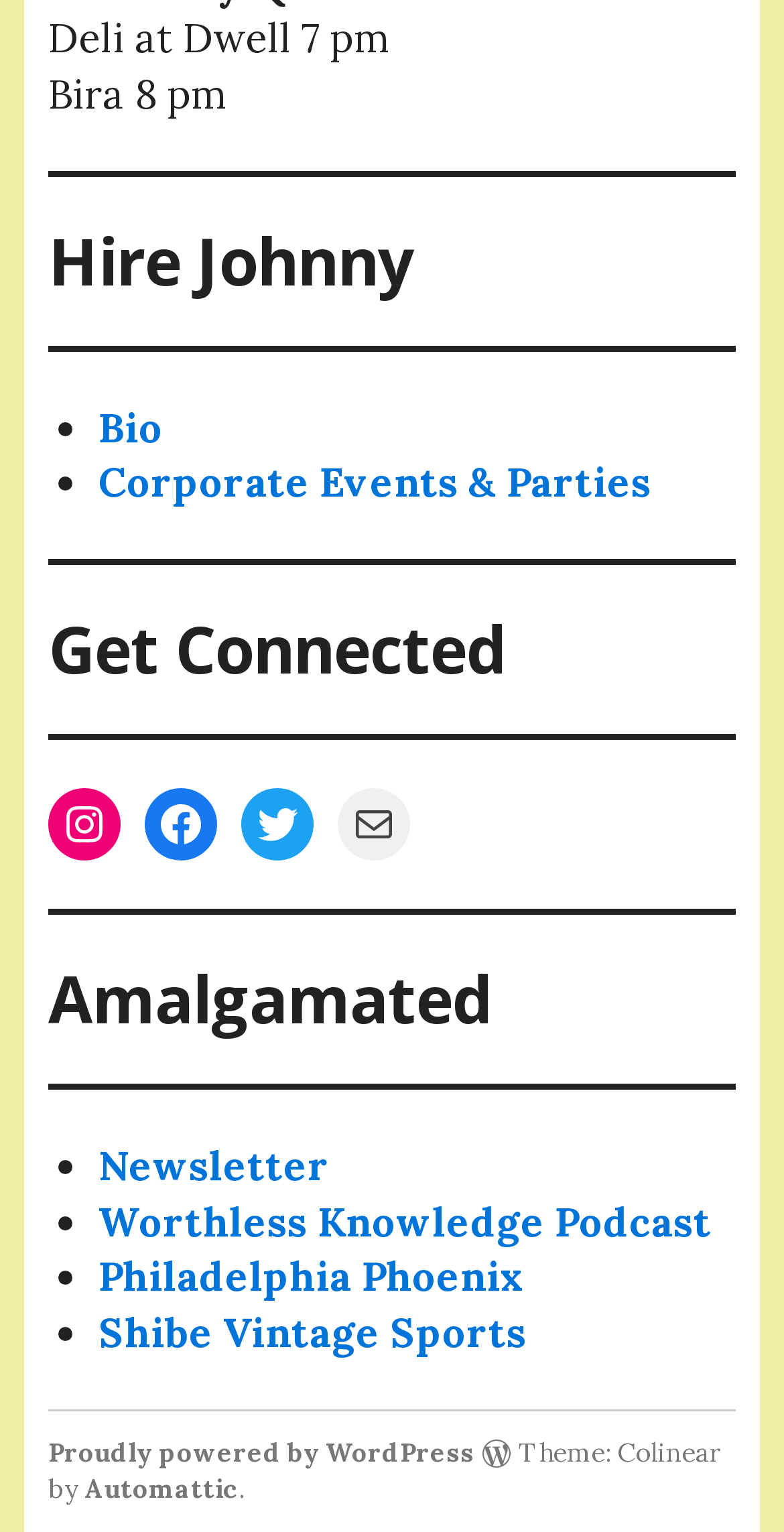Provide the bounding box coordinates for the UI element that is described by this text: "Shibe Vintage Sports". The coordinates should be in the form of four float numbers between 0 and 1: [left, top, right, bottom].

[0.126, 0.853, 0.672, 0.886]